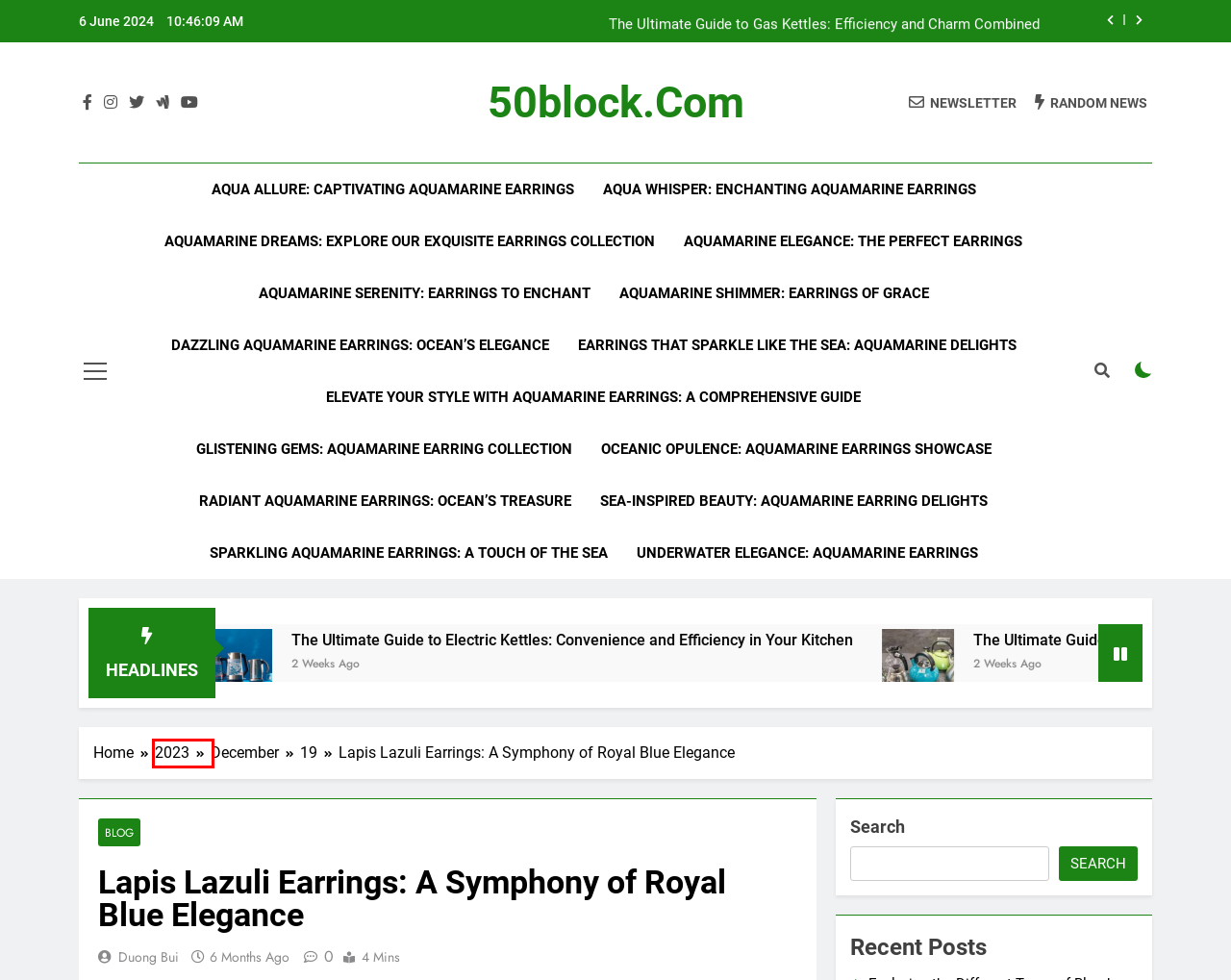A screenshot of a webpage is given, marked with a red bounding box around a UI element. Please select the most appropriate webpage description that fits the new page after clicking the highlighted element. Here are the candidates:
A. Sparkling Aquamarine Earrings: A Touch of the Sea – 50block.com
B. Underwater Elegance: Aquamarine Earrings – 50block.com
C. Elevate Your Style with Aquamarine Earrings: A Comprehensive Guide – 50block.com
D. December 2023 – 50block.com
E. 19 December 2023 – 50block.com
F. Radiant Aquamarine Earrings: Ocean’s Treasure – 50block.com
G. 2023 – 50block.com
H. Aquamarine Serenity: Earrings to Enchant – 50block.com

G